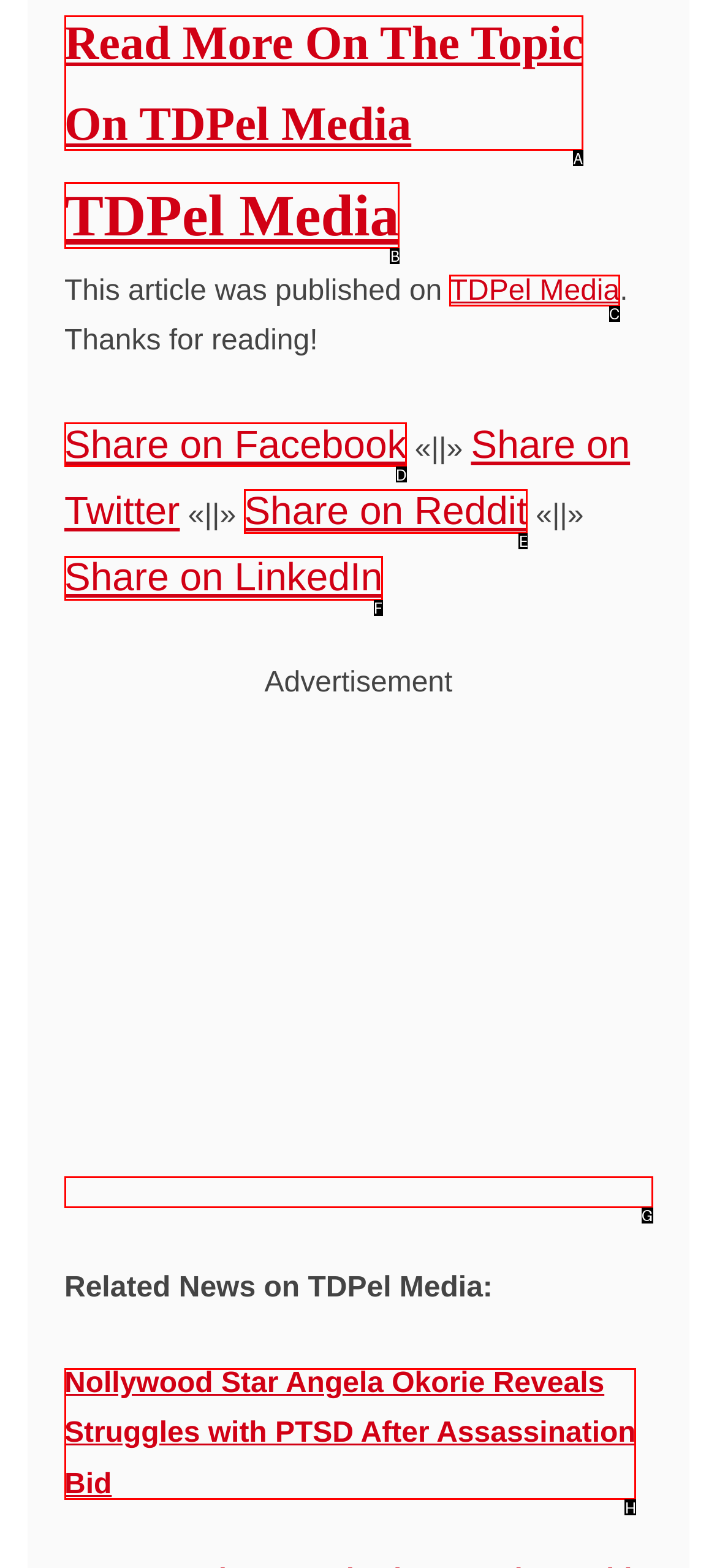Among the marked elements in the screenshot, which letter corresponds to the UI element needed for the task: Sign up for Jeanette's newsletter?

None